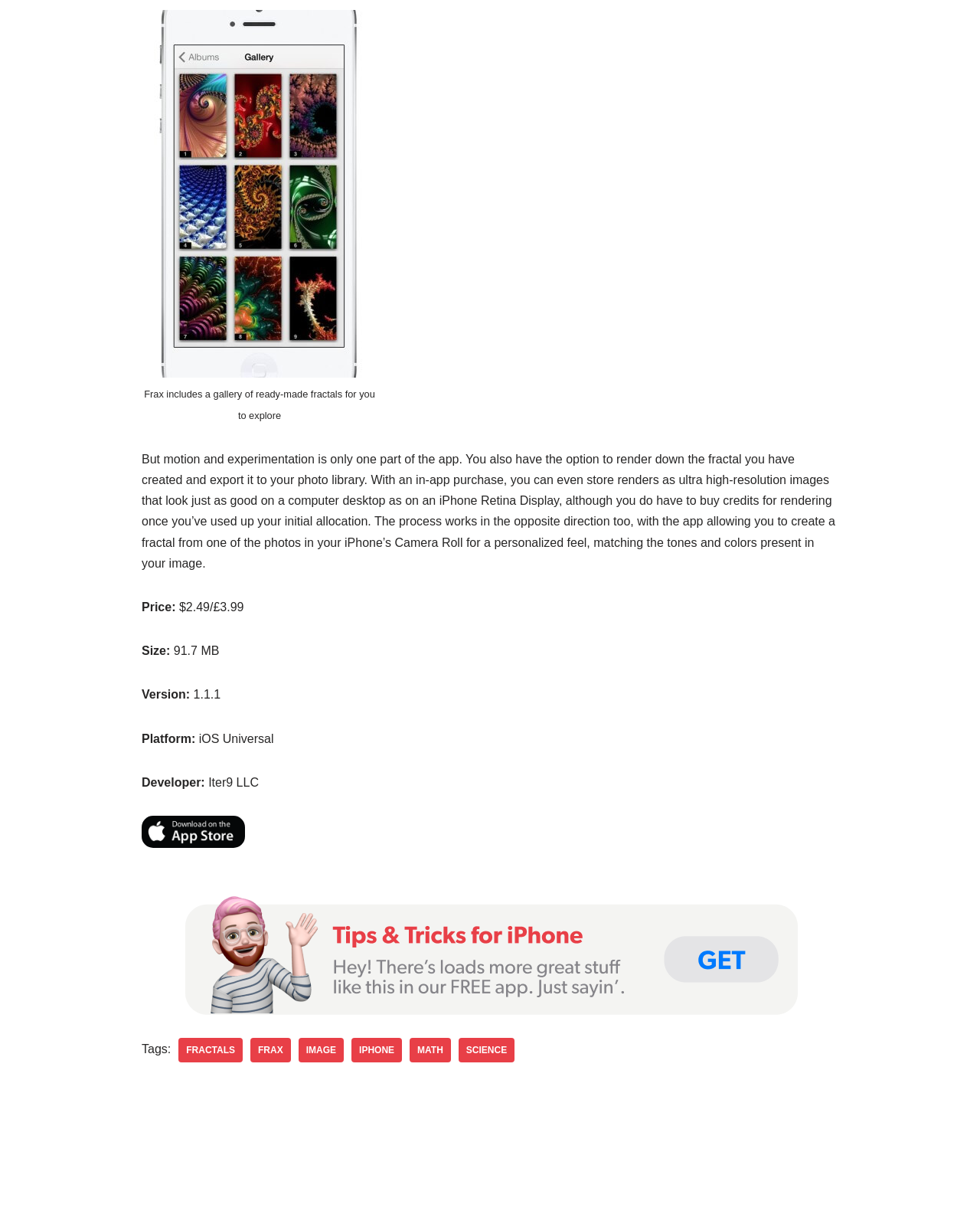Consider the image and give a detailed and elaborate answer to the question: 
What platform is the Frax app available on?

The platform on which the Frax app is available is mentioned in the webpage as iOS Universal, which is displayed in the 'Platform:' section.